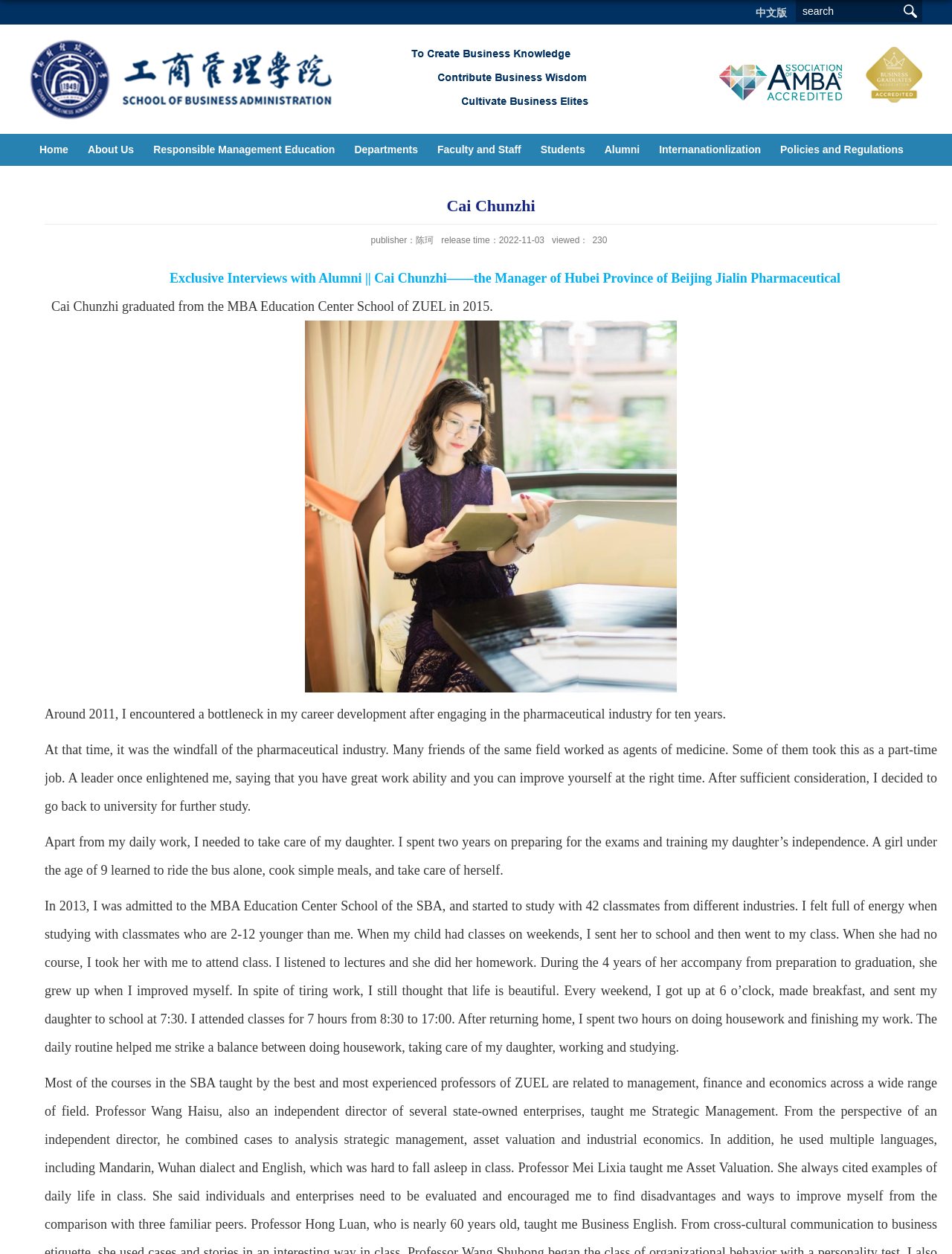What is the release time of the article?
Answer with a single word or short phrase according to what you see in the image.

2022-11-03